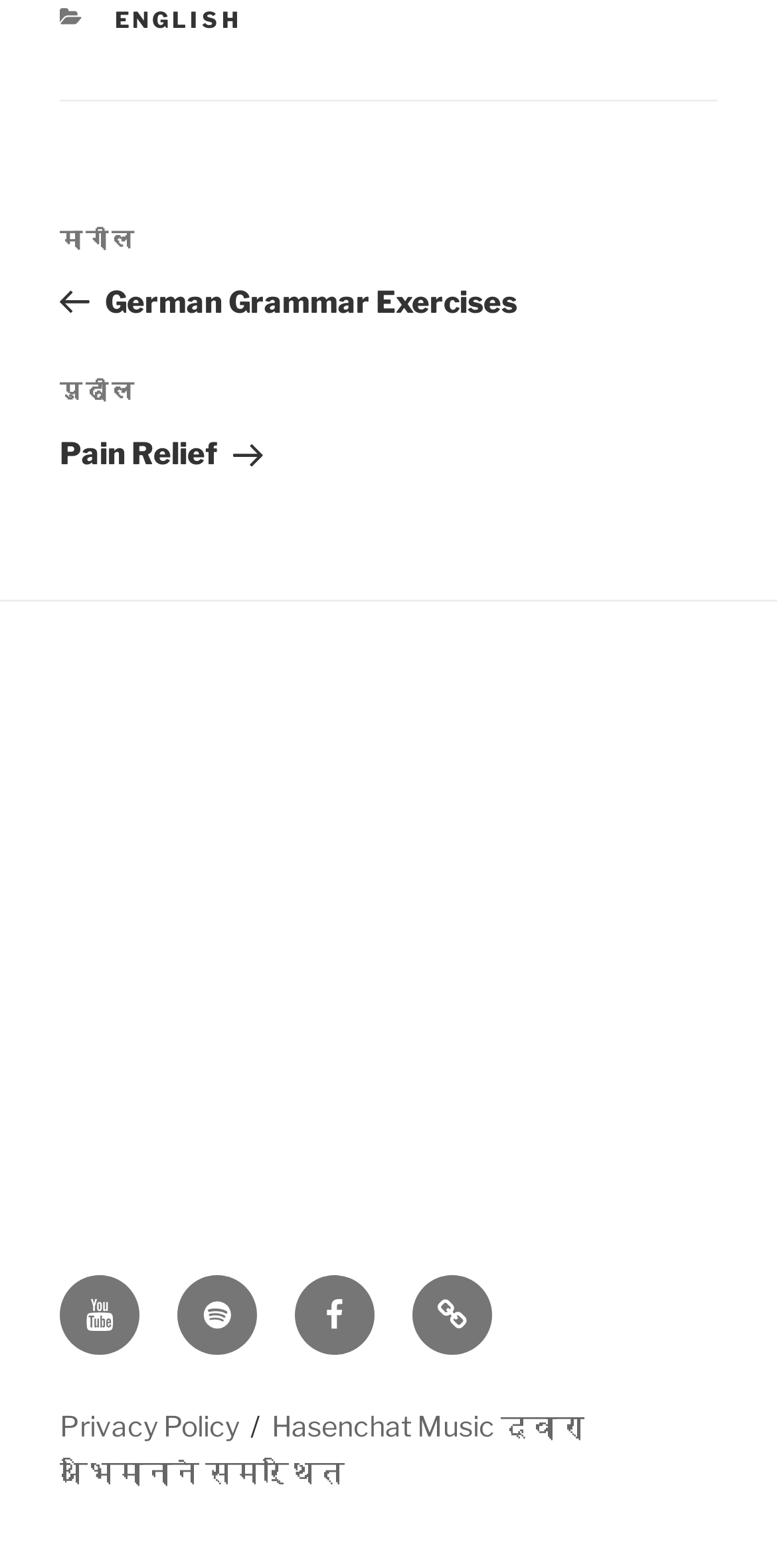Given the element description "Privacy Policy", identify the bounding box of the corresponding UI element.

[0.077, 0.899, 0.308, 0.92]